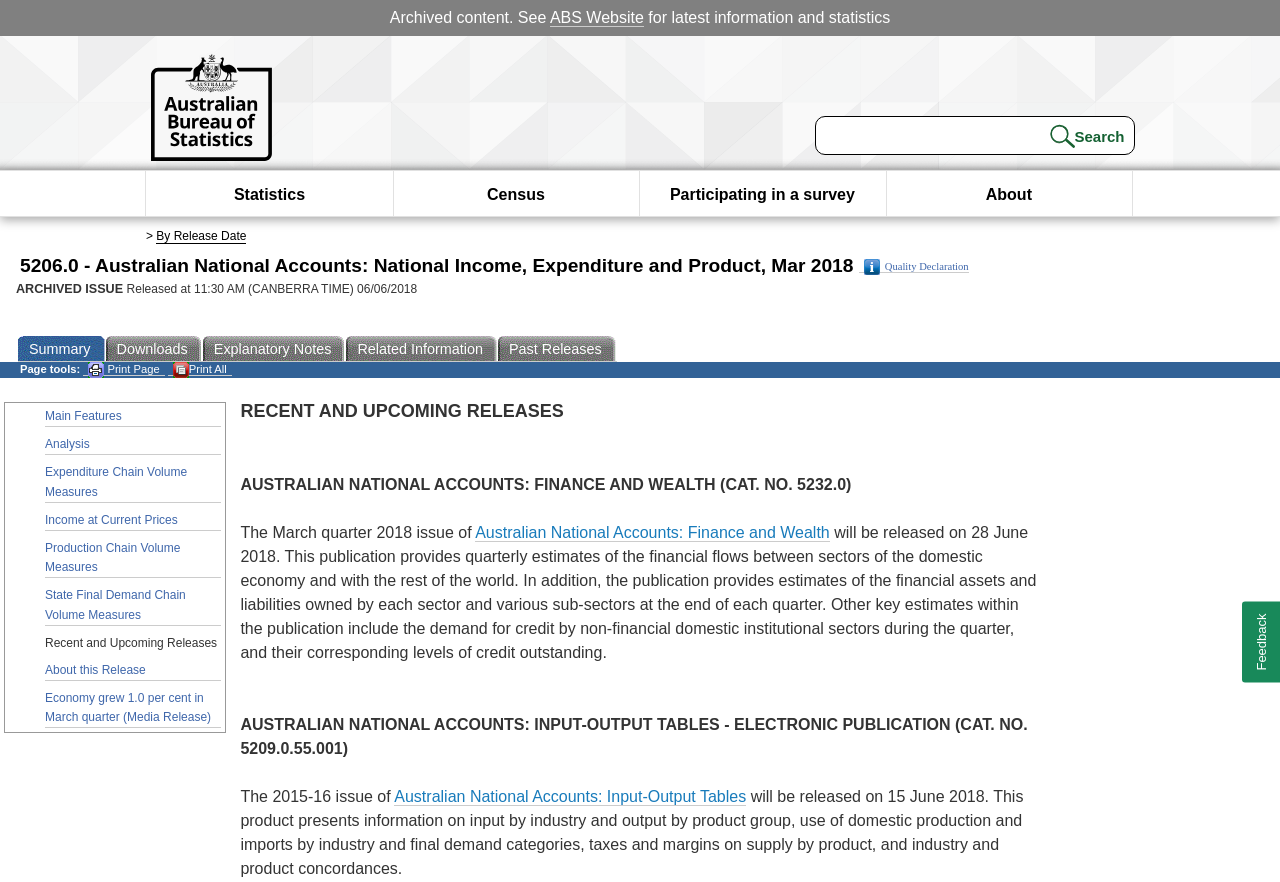Pinpoint the bounding box coordinates of the area that should be clicked to complete the following instruction: "Visit ABS website". The coordinates must be given as four float numbers between 0 and 1, i.e., [left, top, right, bottom].

[0.43, 0.01, 0.503, 0.031]